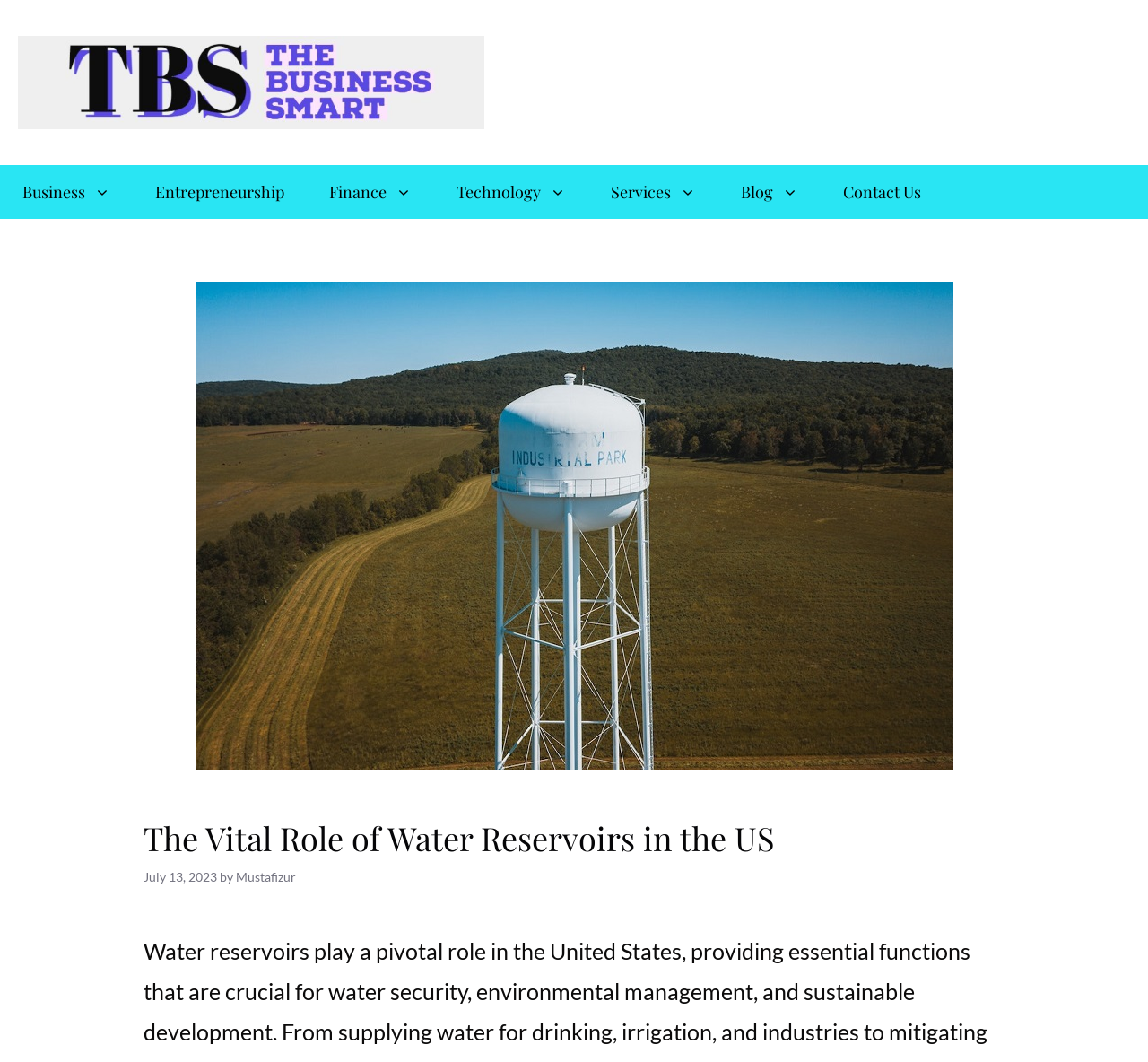Elaborate on the webpage's design and content in a detailed caption.

The webpage is about the crucial functions of water reservoirs in the US. At the top, there is a banner with a link to "The Business Smart" accompanied by an image, taking up about 15% of the screen's height. Below the banner, a primary navigation menu spans the full width of the screen, containing 7 links: "Business", "Entrepreneurship", "Finance", "Technology", "Services", "Blog", and "Contact Us".

The main content area features a large image related to "Water Reservoirs in the US", taking up about 60% of the screen's height. Above the image, there is a header section with a heading that matches the title of the webpage, "The Vital Role of Water Reservoirs in the US". To the right of the heading, there is a timestamp "July 13, 2023" and an author credit "by Mustafizur".